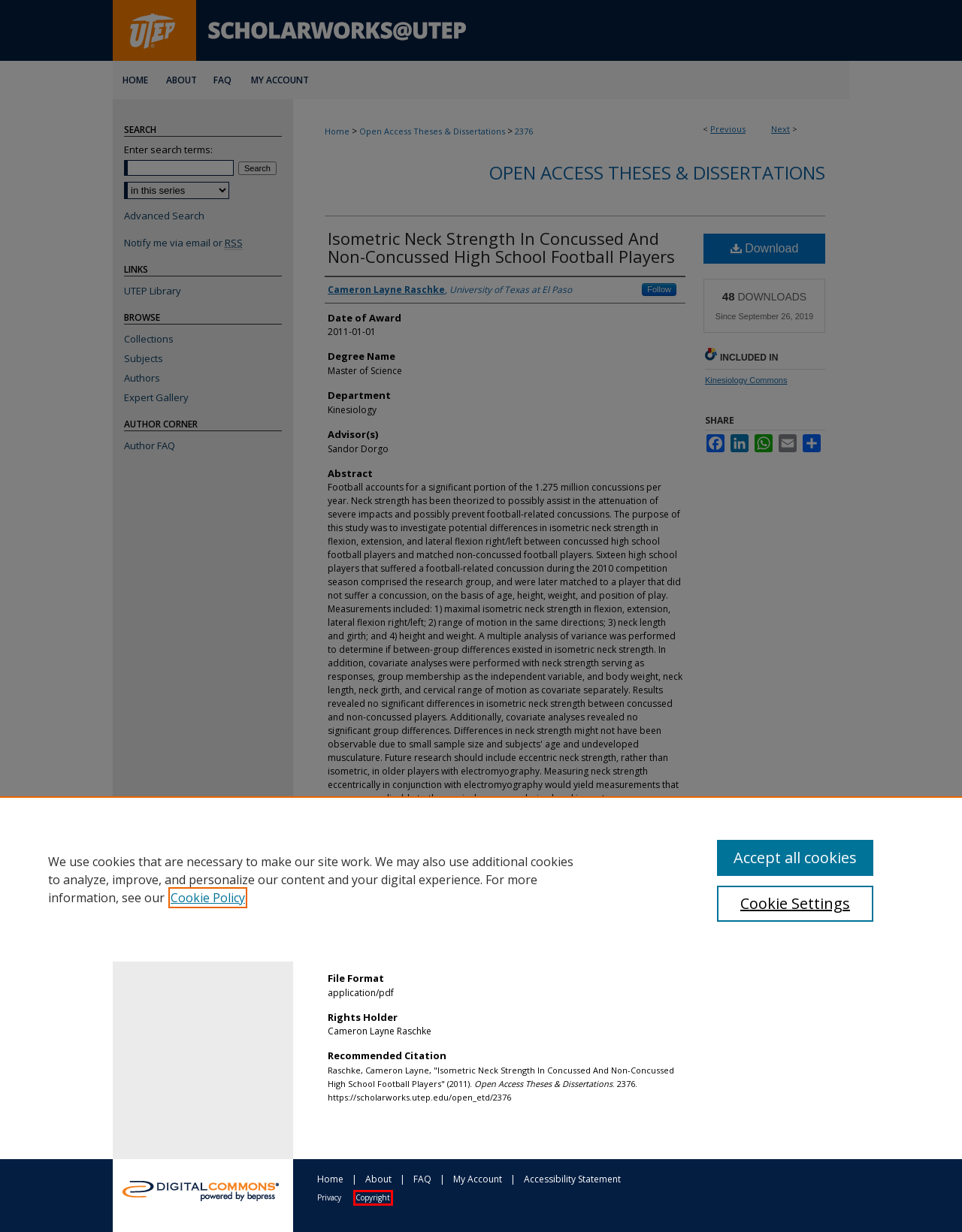Assess the screenshot of a webpage with a red bounding box and determine which webpage description most accurately matches the new page after clicking the element within the red box. Here are the options:
A. Kinesiology | Open Access Articles | Digital Commons Network™
B. Browse by Author | ScholarWorks@UTEP- open access to UTEP's research + creative work
C. ScholarWorks@UTEP: Accessibility Statement
D. Search
E. Digital Commons | Digital showcase for scholarly work | Elsevier
F. Frequently Asked Questions | ScholarWorks@UTEP- open access to UTEP's research + creative work
G. Privacy Policy | Elsevier Legal
H. Experts at University of Texas at El Paso - SelectedWorks

G